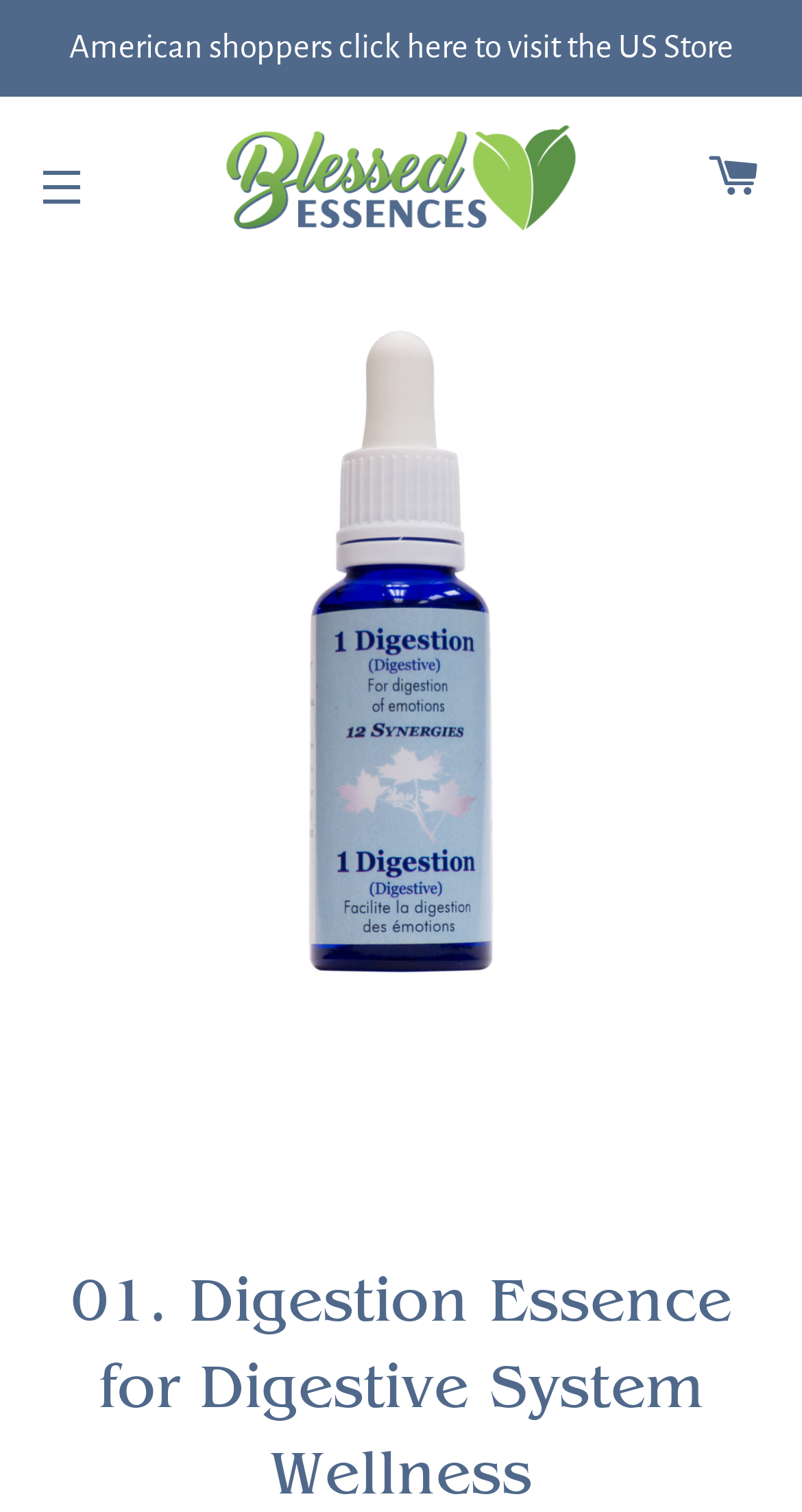Extract the bounding box coordinates for the UI element described as: "Cart".

[0.845, 0.071, 0.987, 0.164]